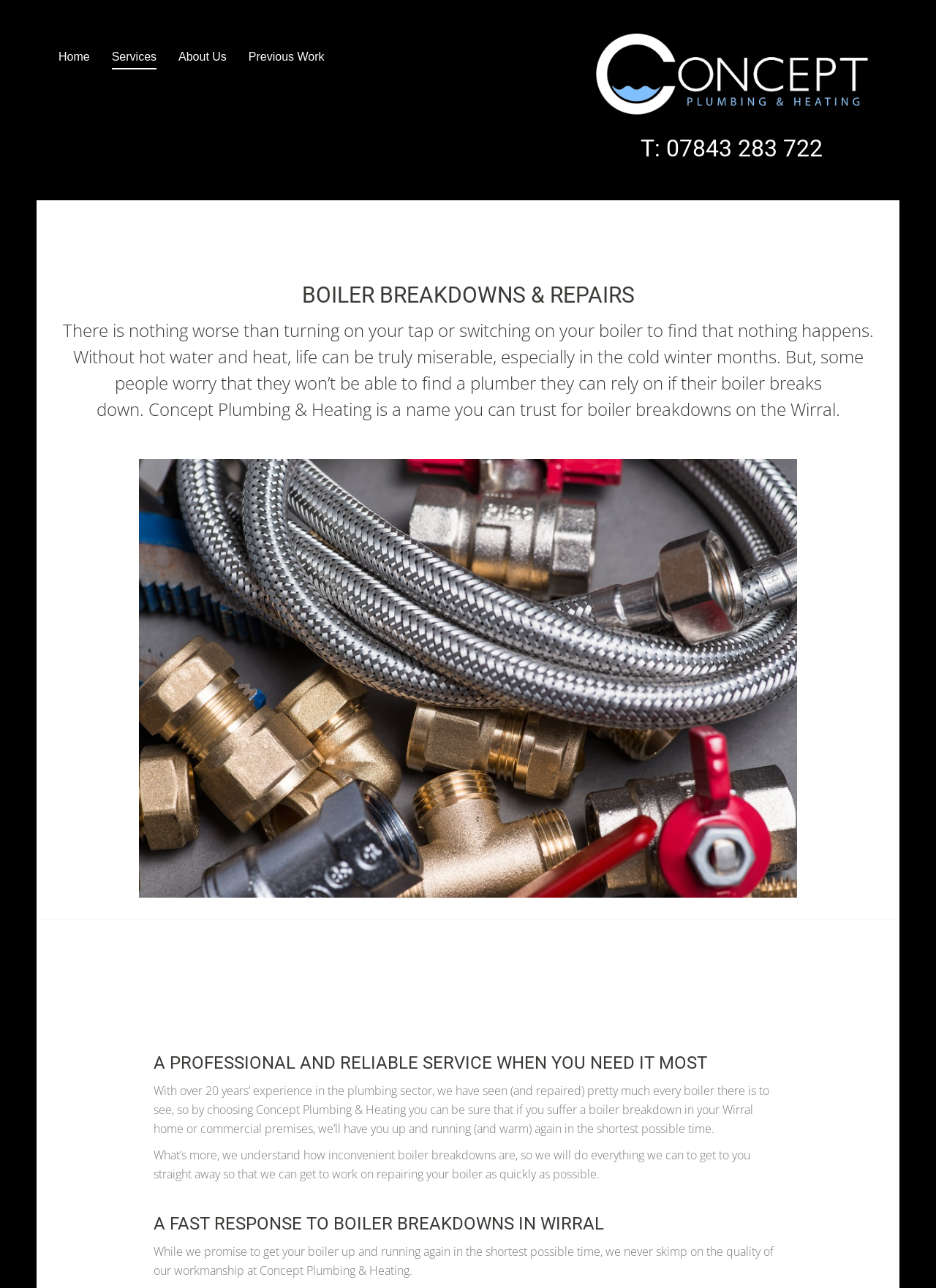What is the goal of Concept Plumbing & Heating when repairing boilers?
Provide a fully detailed and comprehensive answer to the question.

I inferred this by reading the static text on the webpage, which mentions that Concept Plumbing & Heating will get you up and running again in the shortest possible time, indicating that their goal is to quickly repair boilers and get customers back to normal.